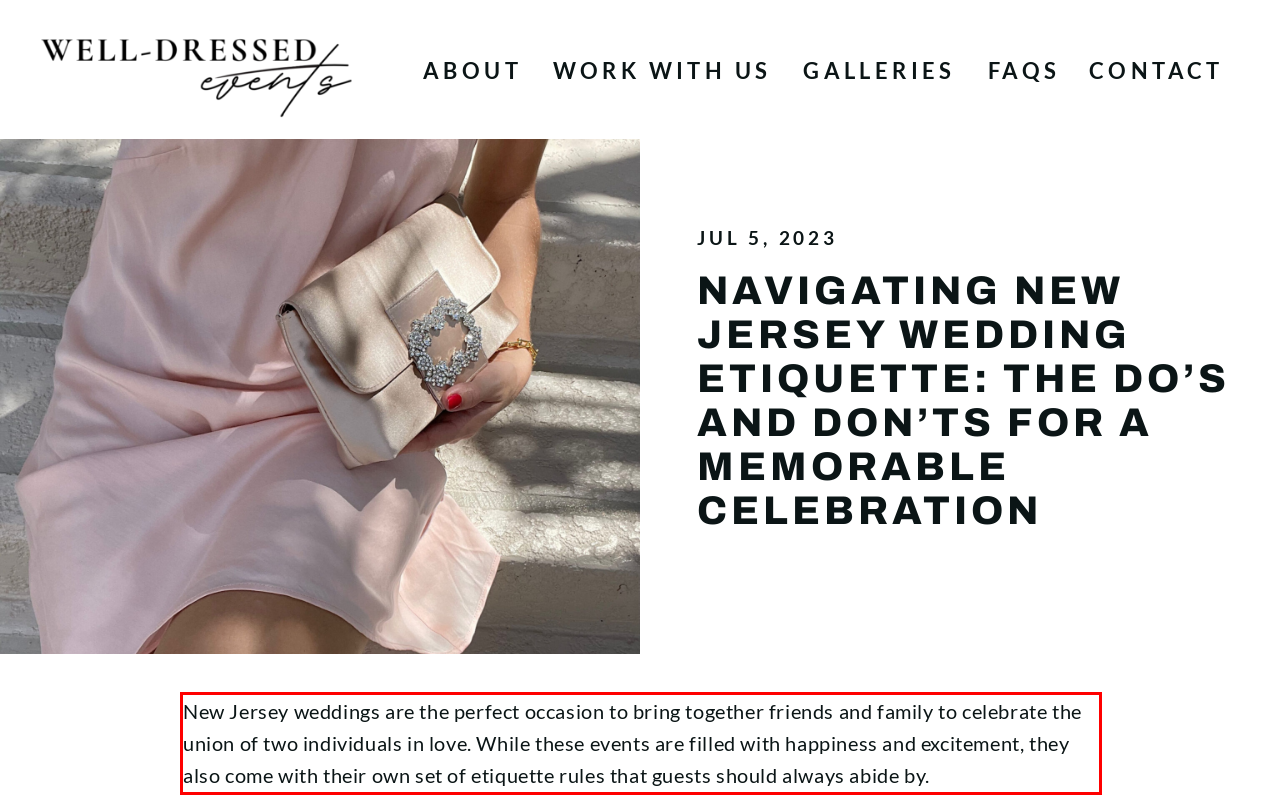Please perform OCR on the UI element surrounded by the red bounding box in the given webpage screenshot and extract its text content.

New Jersey weddings are the perfect occasion to bring together friends and family to celebrate the union of two individuals in love. While these events are filled with happiness and excitement, they also come with their own set of etiquette rules that guests should always abide by.